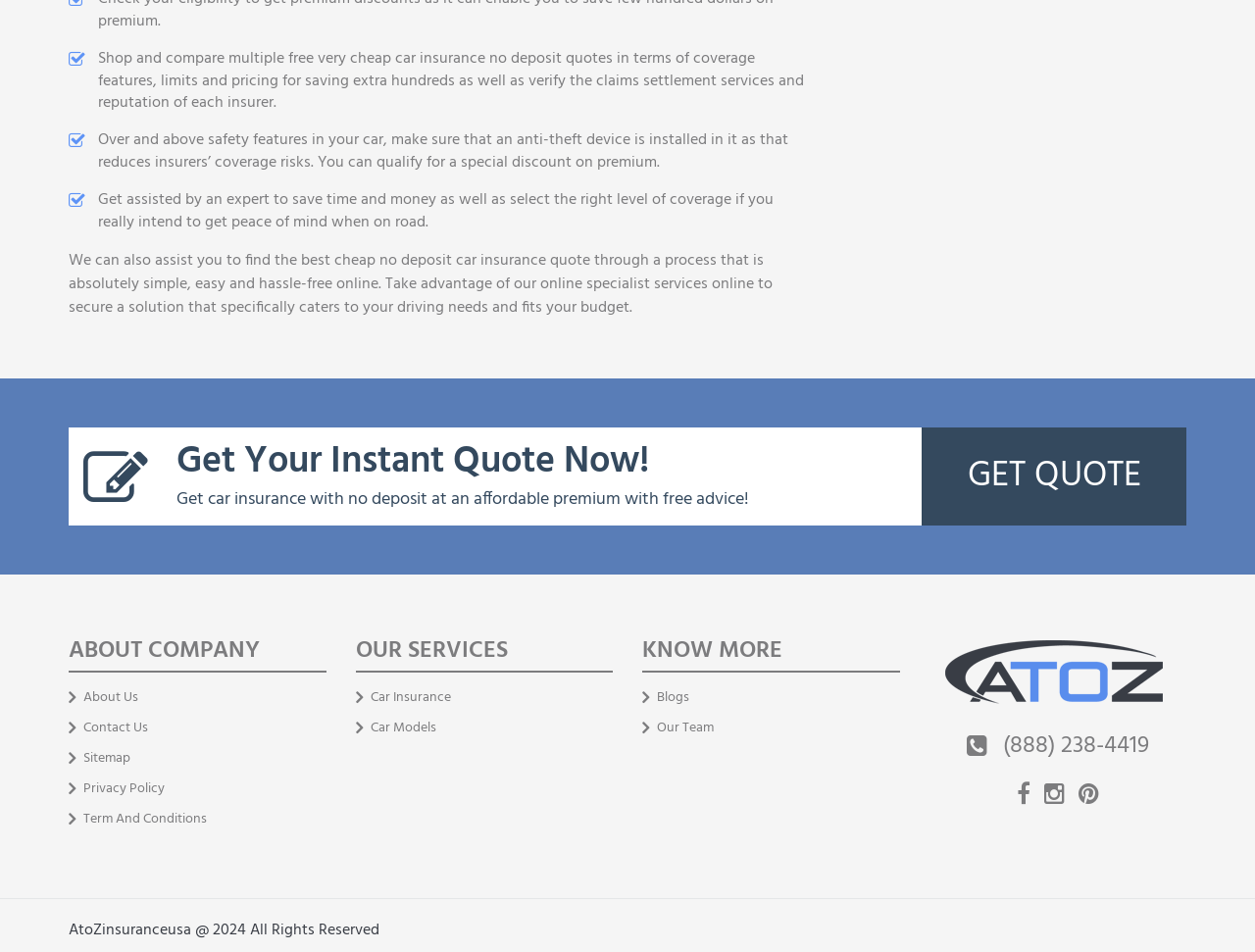Show the bounding box coordinates for the element that needs to be clicked to execute the following instruction: "click the link to learn about honda small motorcycle". Provide the coordinates in the form of four float numbers between 0 and 1, i.e., [left, top, right, bottom].

None